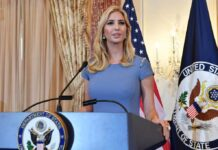Refer to the screenshot and answer the following question in detail:
What flags are beside Ivanka Trump?

To Ivanka Trump's side, the American flag and the official flag of the U.S. State Department are visible, signifying the formal nature of the occasion and highlighting her role at a significant event.